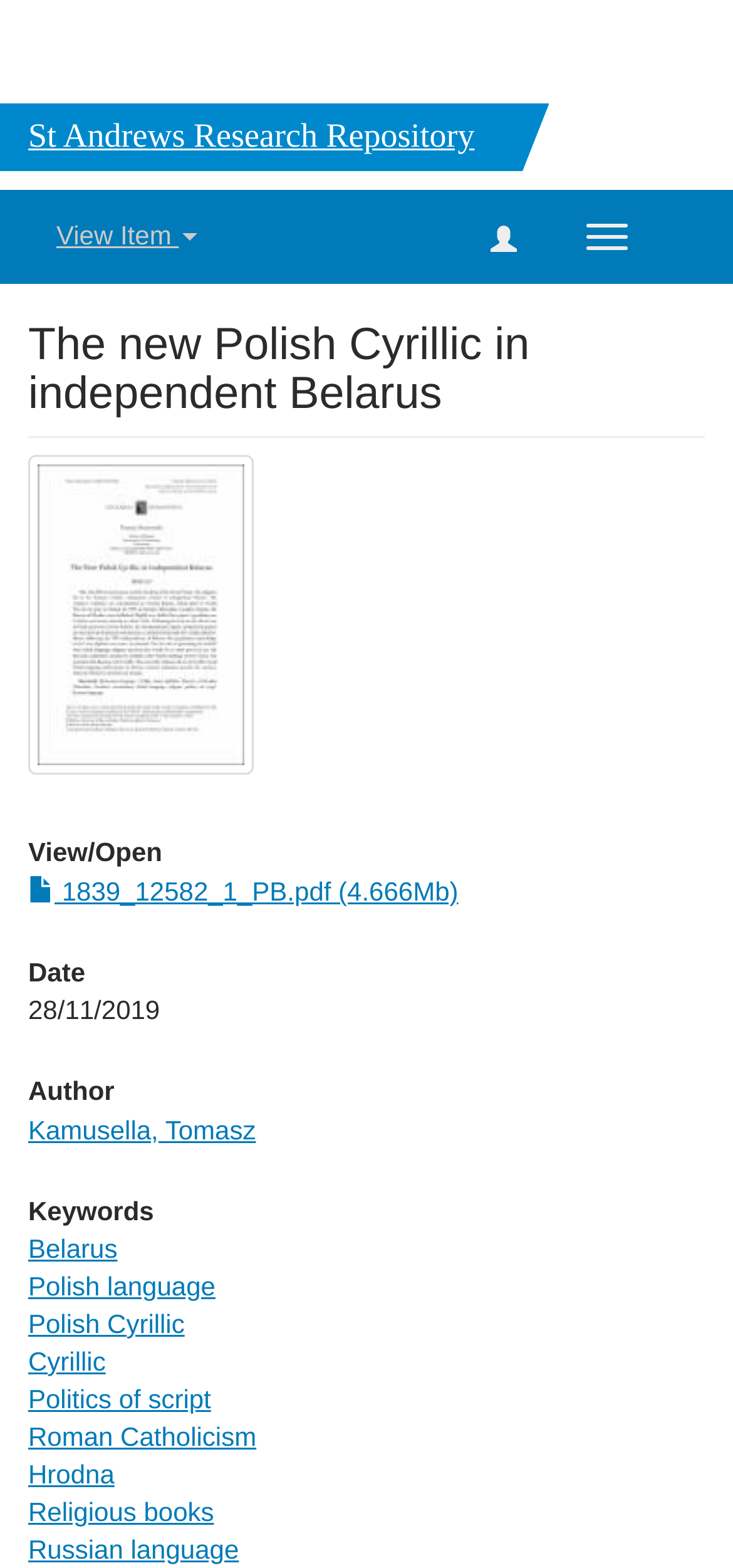Please find the bounding box coordinates (top-left x, top-left y, bottom-right x, bottom-right y) in the screenshot for the UI element described as follows: Cyrillic

[0.038, 0.858, 0.144, 0.878]